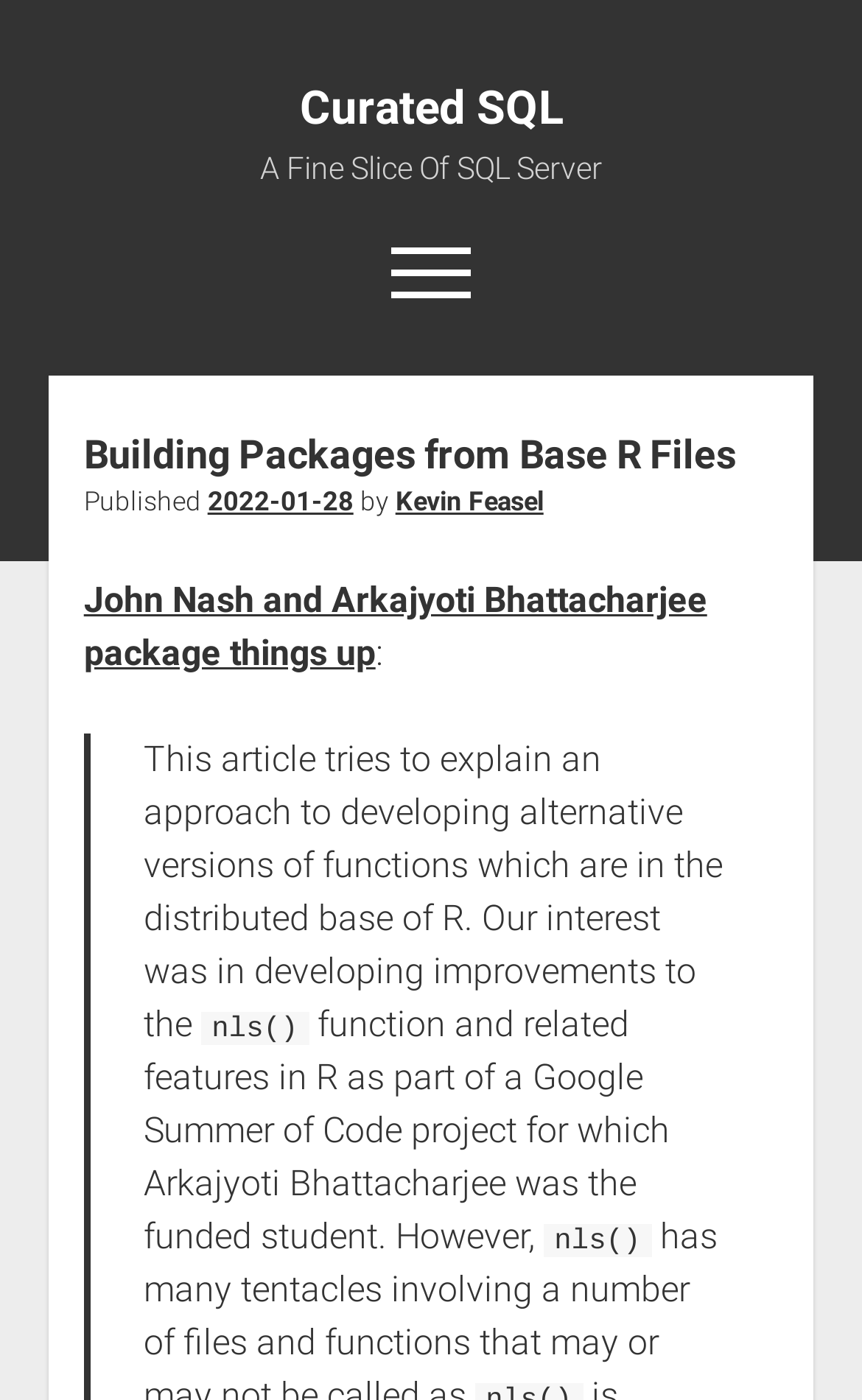What is the topic of the article?
Using the image, give a concise answer in the form of a single word or short phrase.

Developing alternative versions of R functions